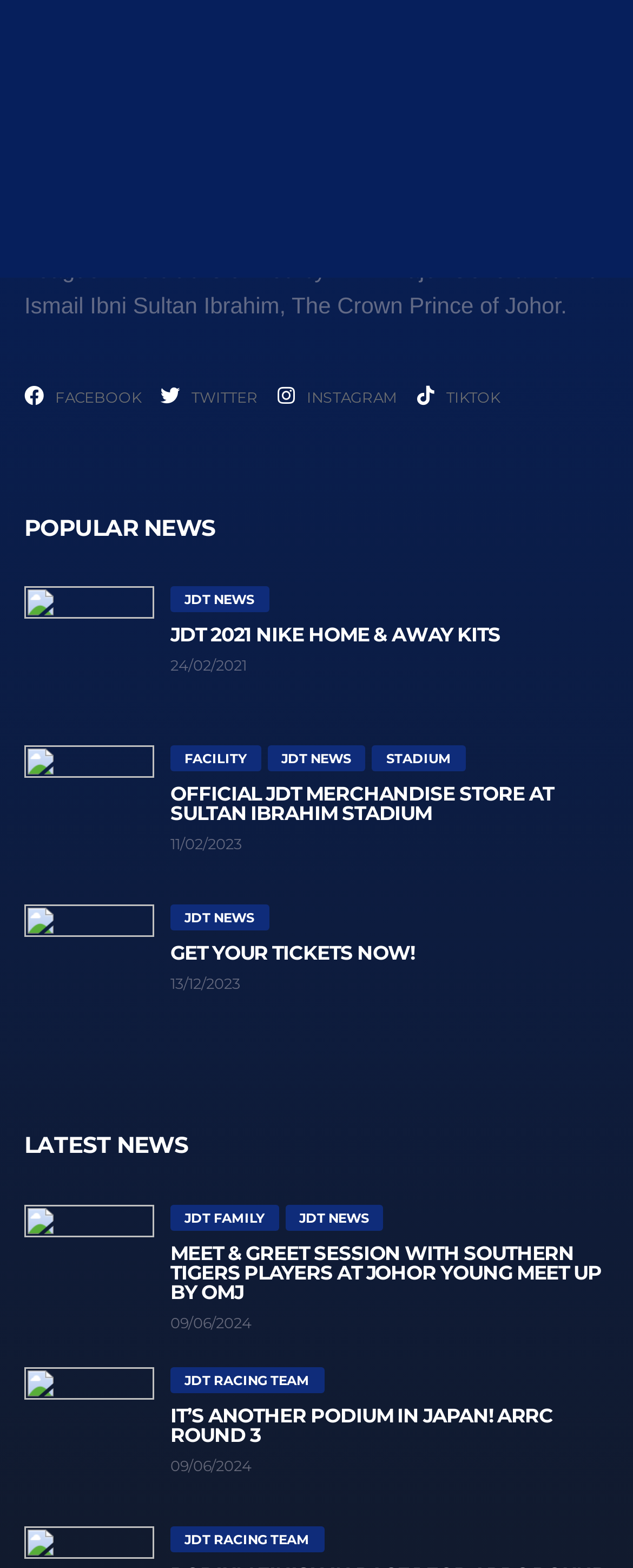Please provide a comprehensive answer to the question below using the information from the image: What is the name of the football club?

The name of the football club can be found in the link at the top of the webpage, which says 'Johor Darul Ta'zim FC'. This is likely the main topic of the webpage.